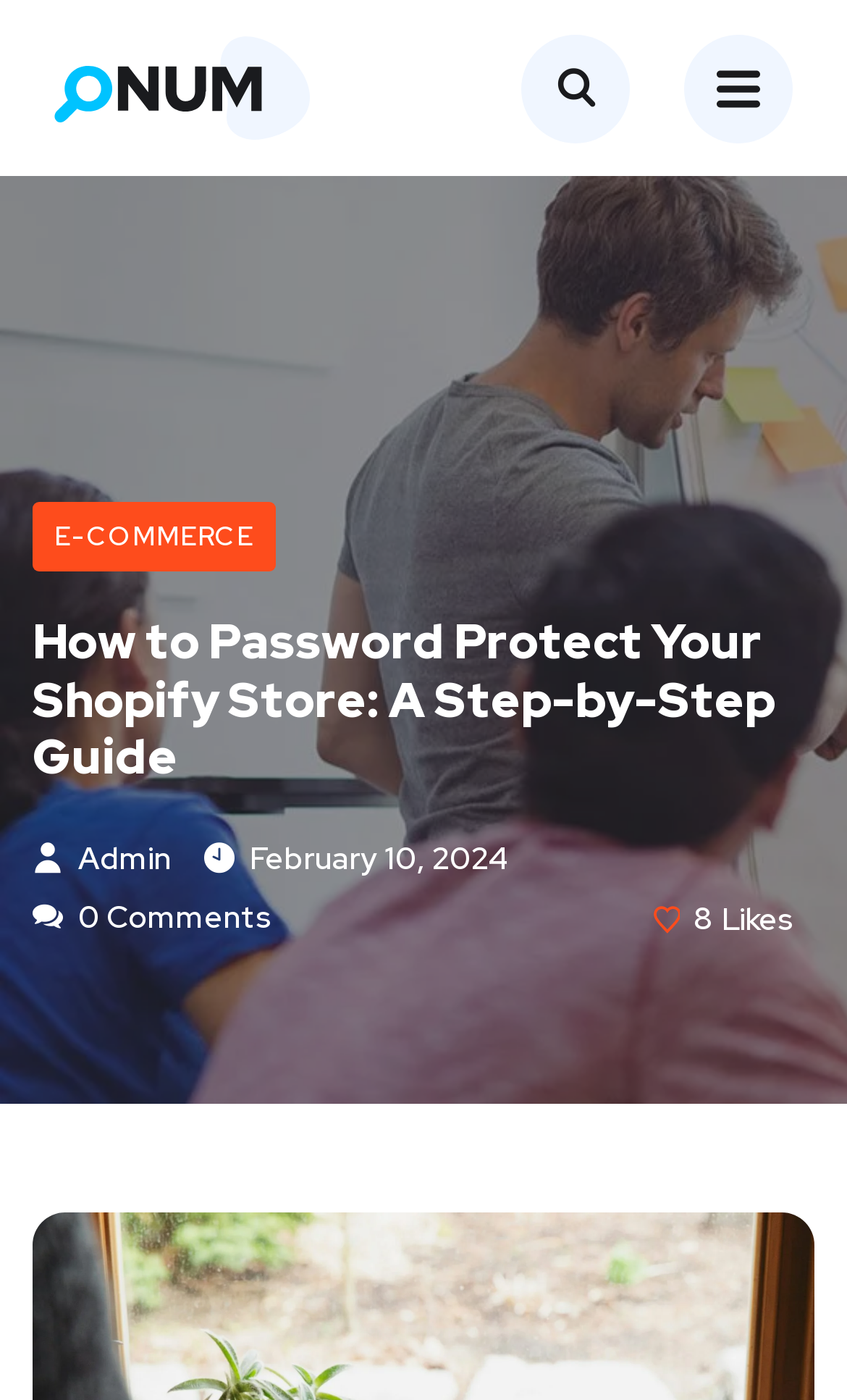What is the date of publication of this article?
Please answer the question with a single word or phrase, referencing the image.

February 10, 2024